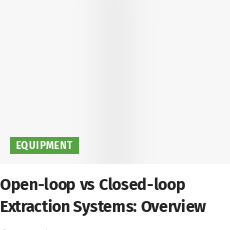What is the focus of the extraction systems?
Observe the image and answer the question with a one-word or short phrase response.

Industries such as botanical extraction